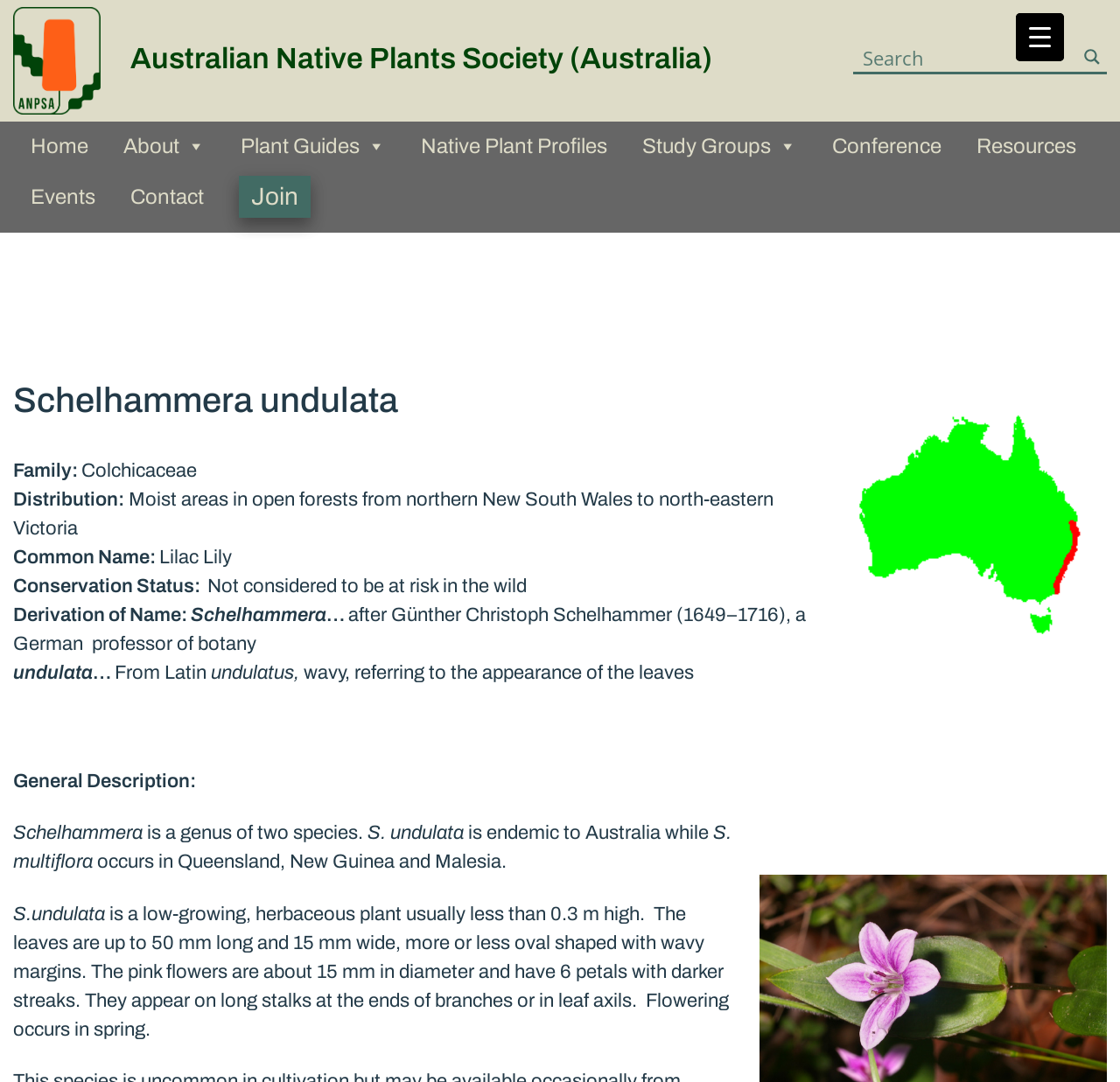Could you highlight the region that needs to be clicked to execute the instruction: "Enter Email"?

None